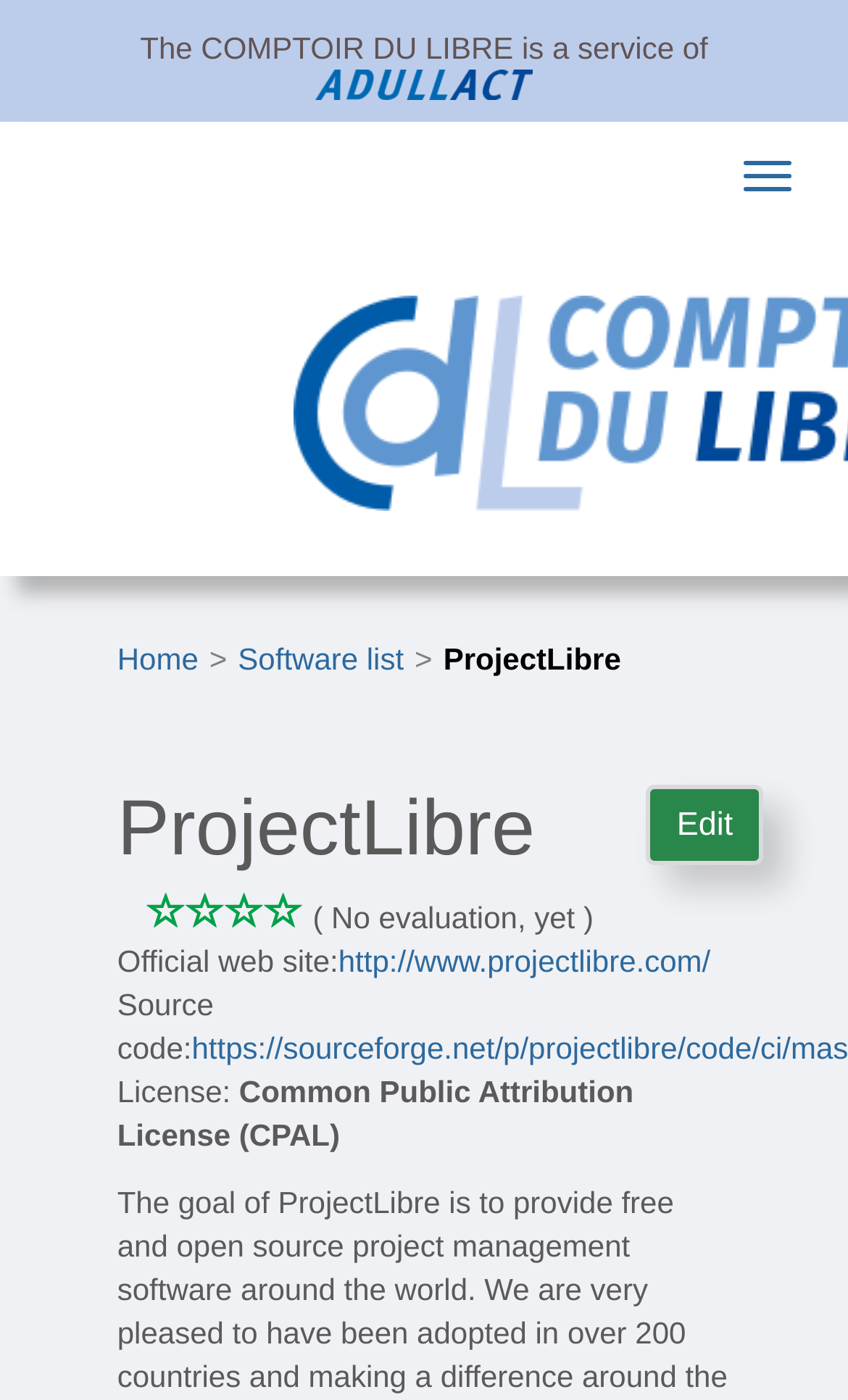What is the official website of ProjectLibre?
Answer with a single word or short phrase according to what you see in the image.

http://www.projectlibre.com/